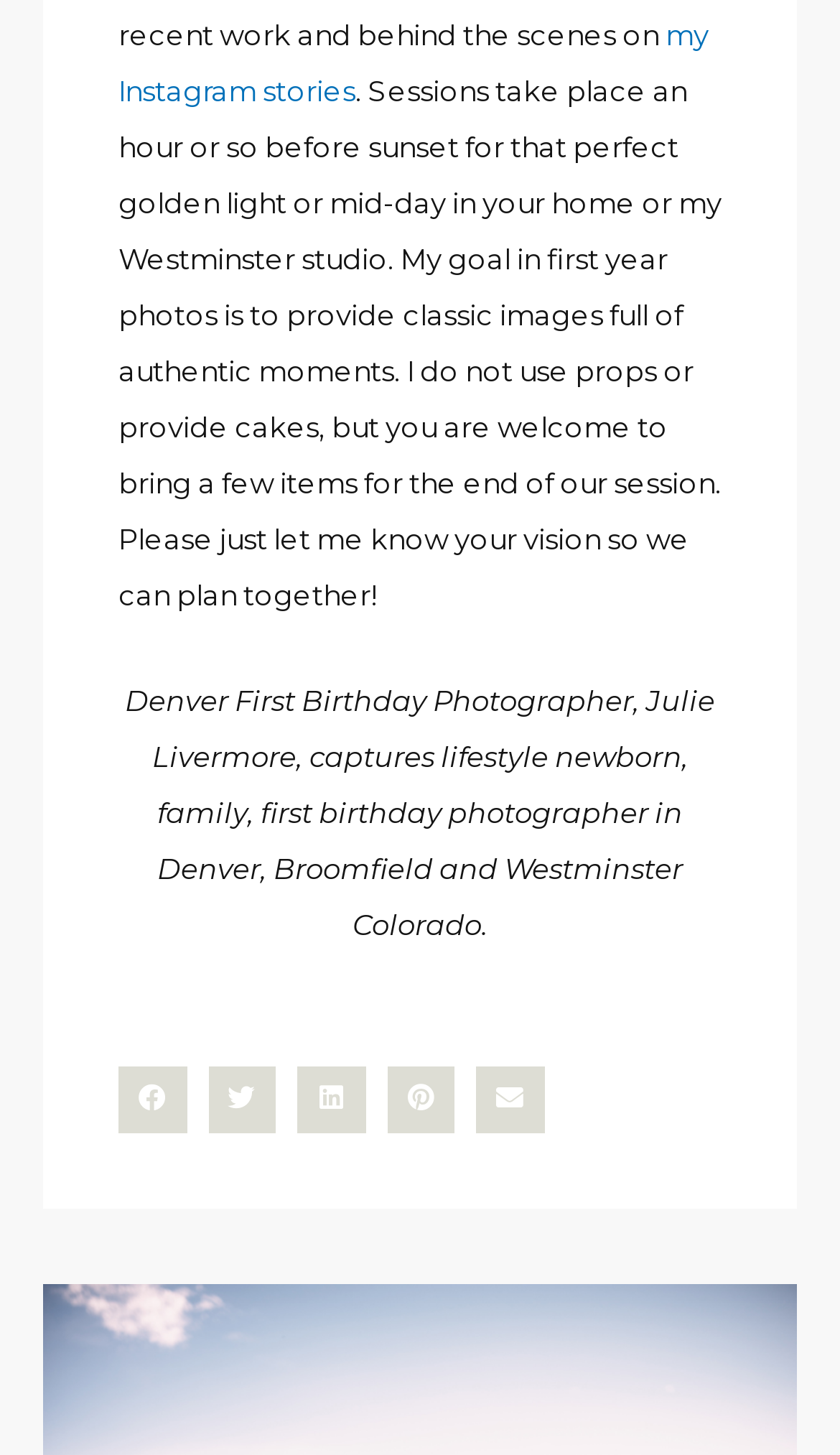What is the photographer's name?
Using the image, answer in one word or phrase.

Julie Livermore